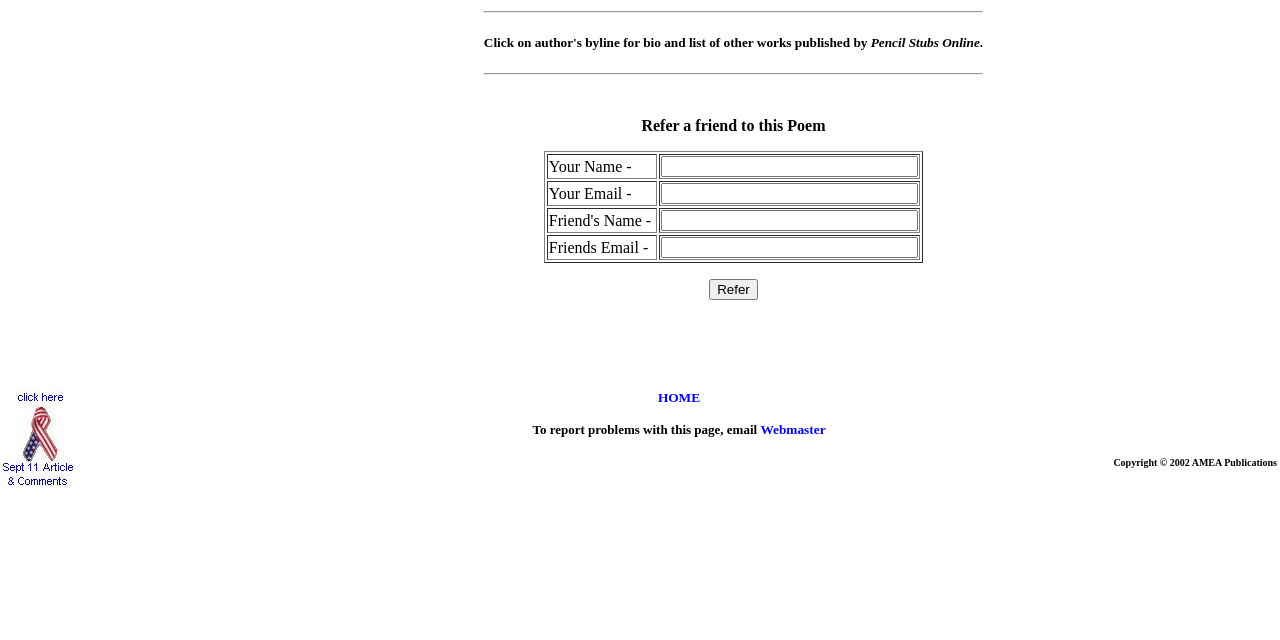Can you find the bounding box coordinates for the UI element given this description: "name="txtToEmail""? Provide the coordinates as four float numbers between 0 and 1: [left, top, right, bottom].

[0.517, 0.371, 0.717, 0.404]